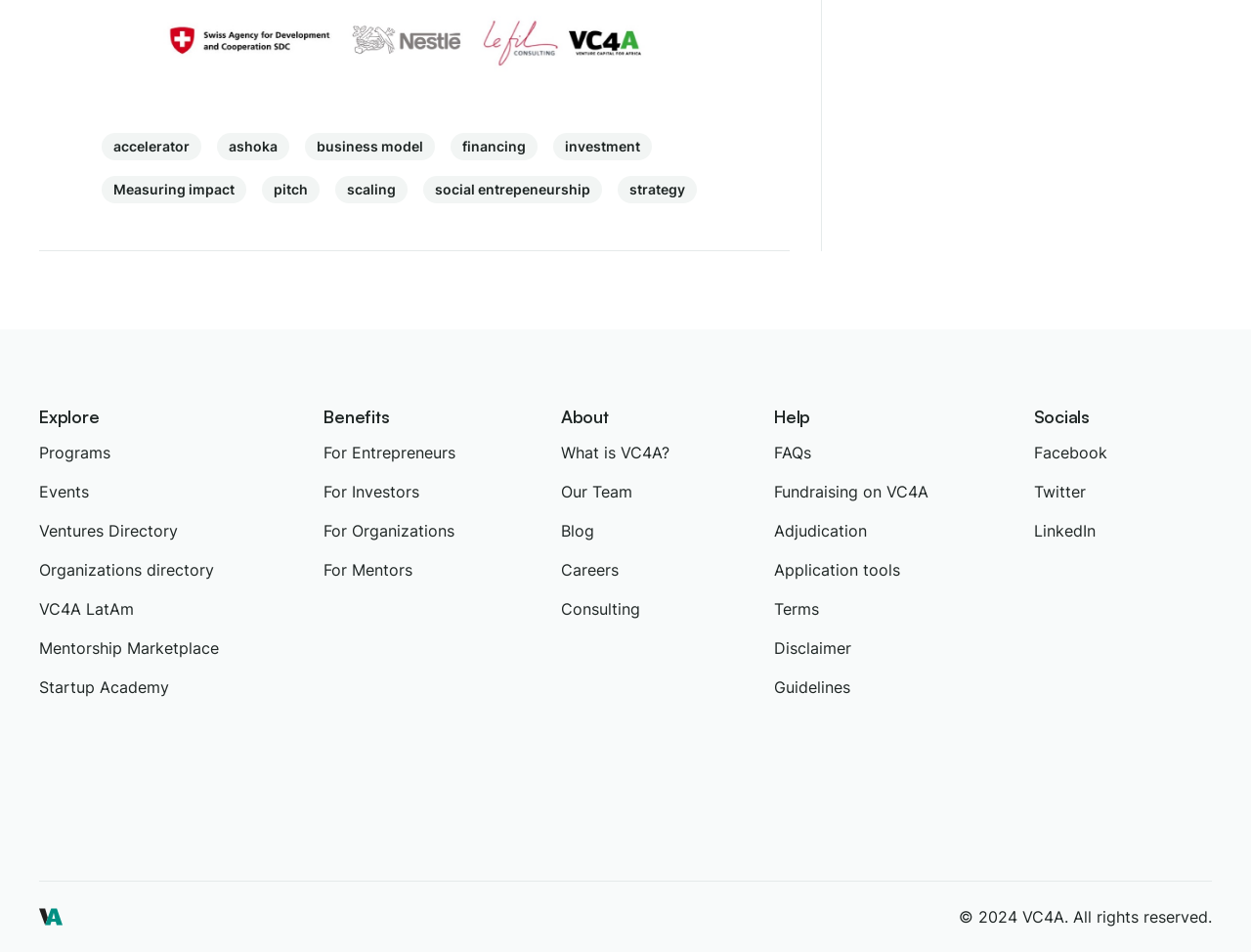Could you locate the bounding box coordinates for the section that should be clicked to accomplish this task: "Explore programs".

[0.031, 0.463, 0.259, 0.488]